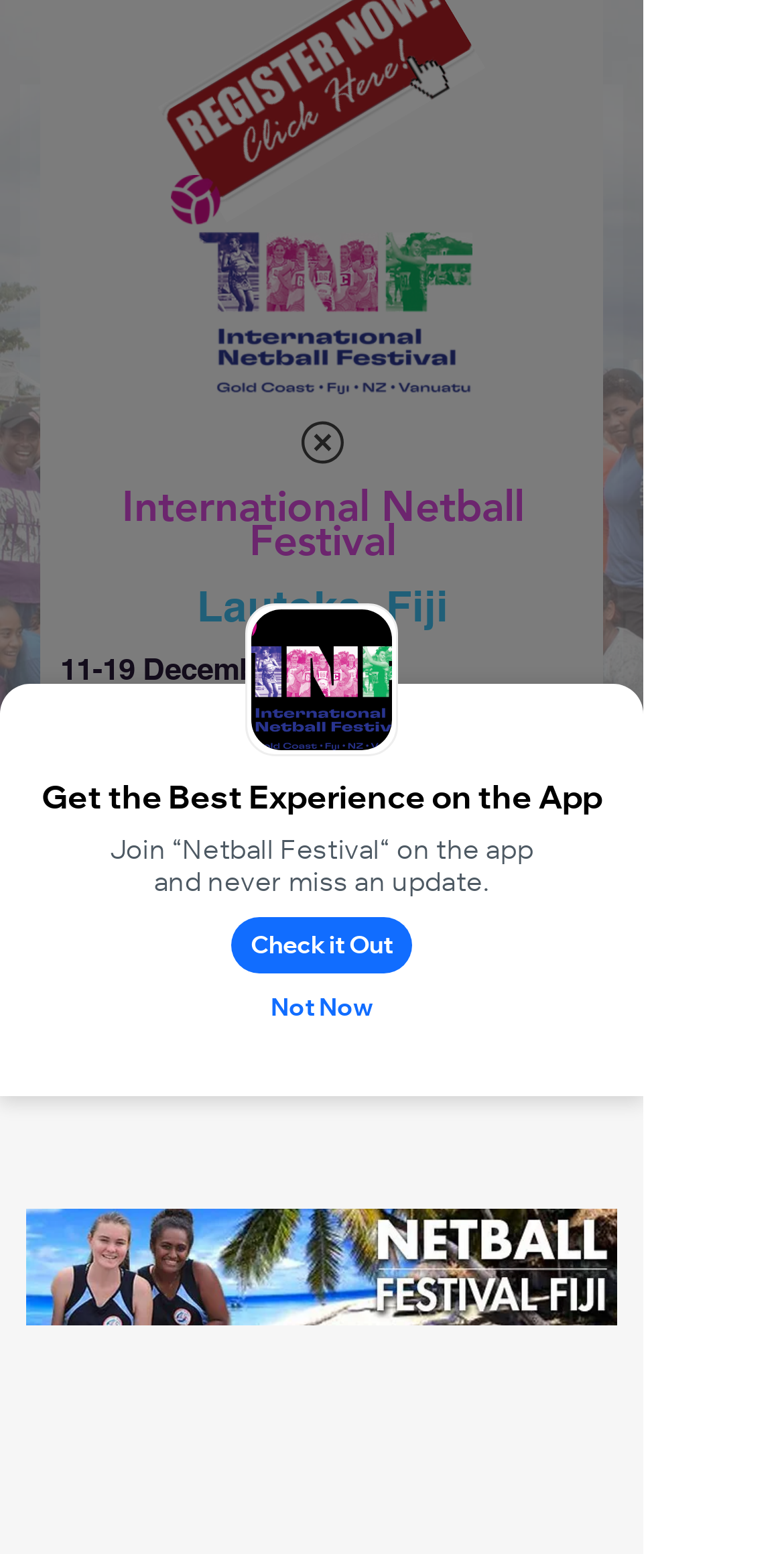Find the bounding box coordinates of the area that needs to be clicked in order to achieve the following instruction: "Back to site". The coordinates should be specified as four float numbers between 0 and 1, i.e., [left, top, right, bottom].

[0.385, 0.267, 0.438, 0.303]